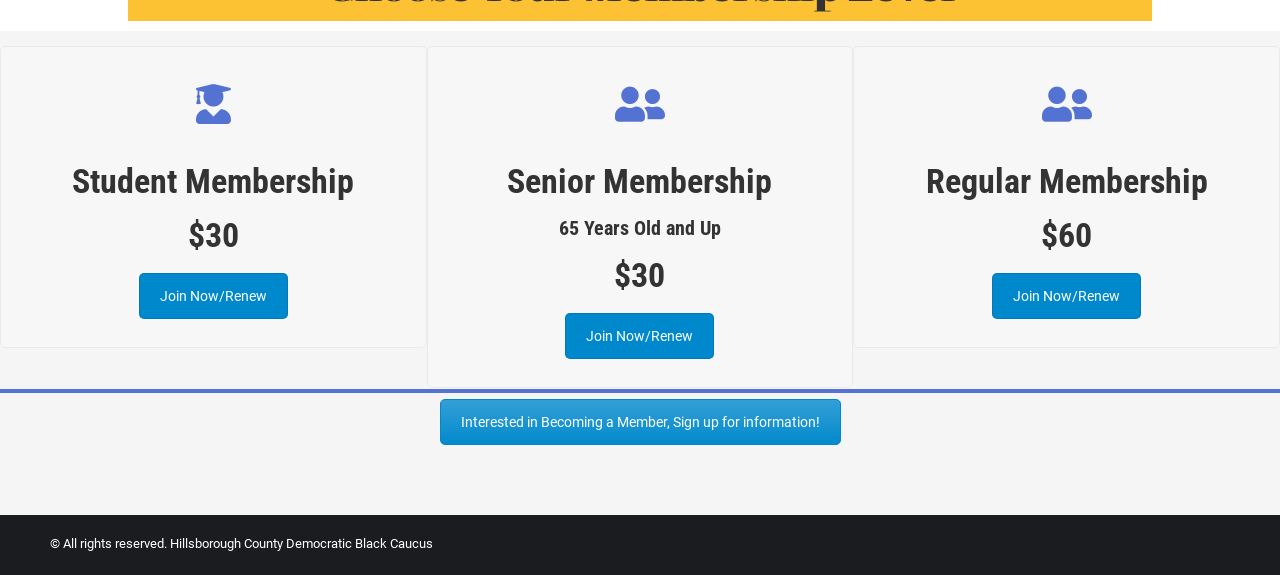How many types of memberships are available?
Answer the question with as much detail as possible.

I counted the number of headings that describe different types of memberships, which are 'Student Membership', 'Senior Membership', and 'Regular Membership', and found that there are three types of memberships available.